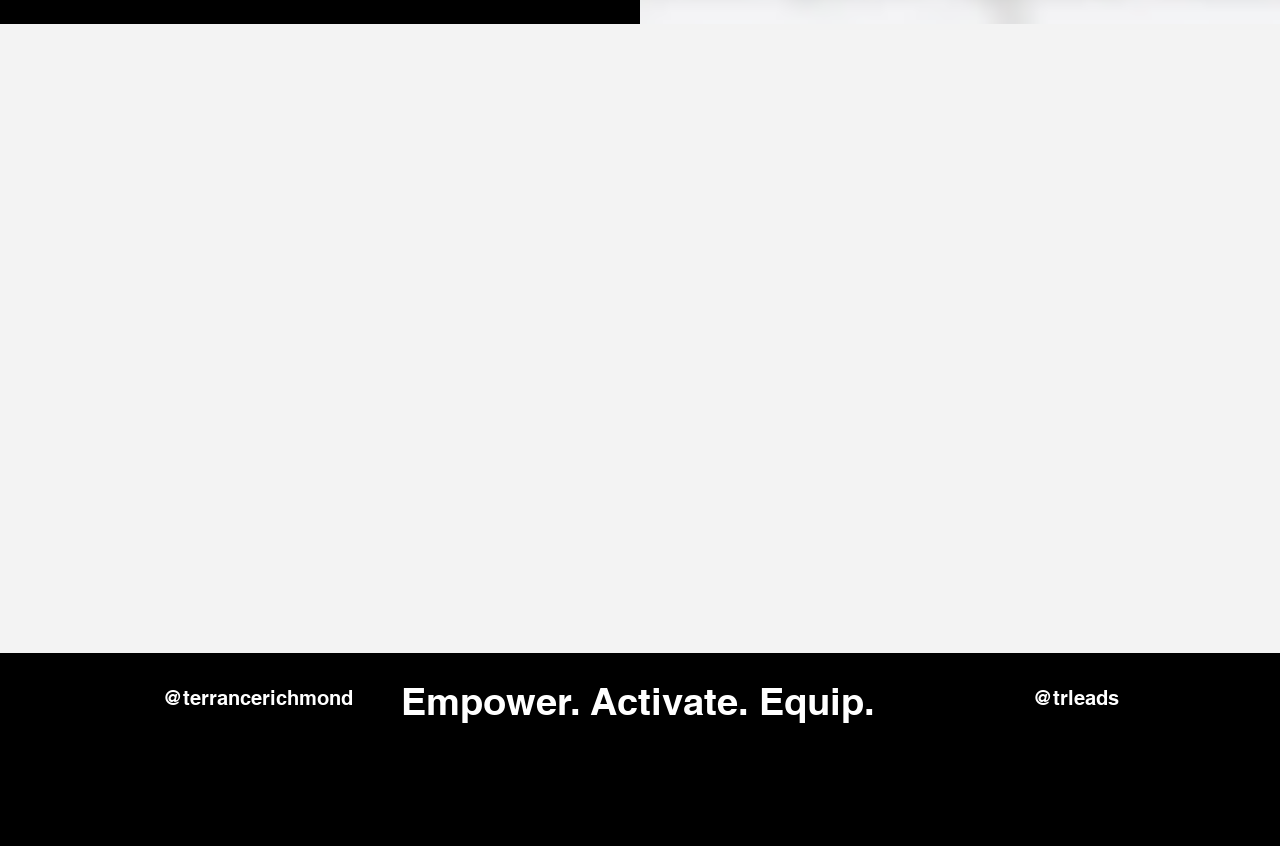Identify the bounding box coordinates for the UI element described as: "name="wpf-temp-wpforms[fields][3]"".

None